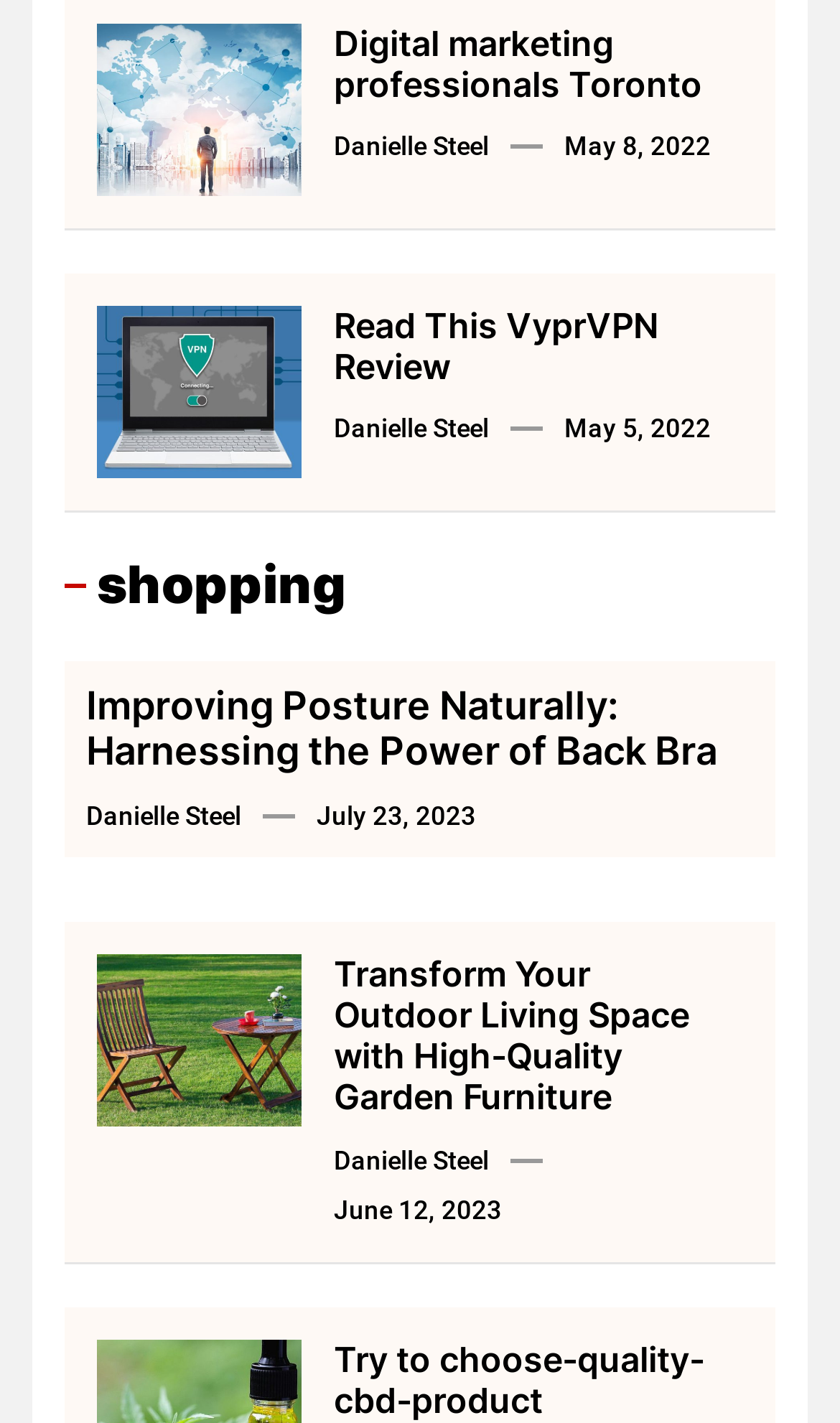Identify the bounding box for the UI element specified in this description: "Danielle Steel". The coordinates must be four float numbers between 0 and 1, formatted as [left, top, right, bottom].

[0.397, 0.805, 0.582, 0.826]